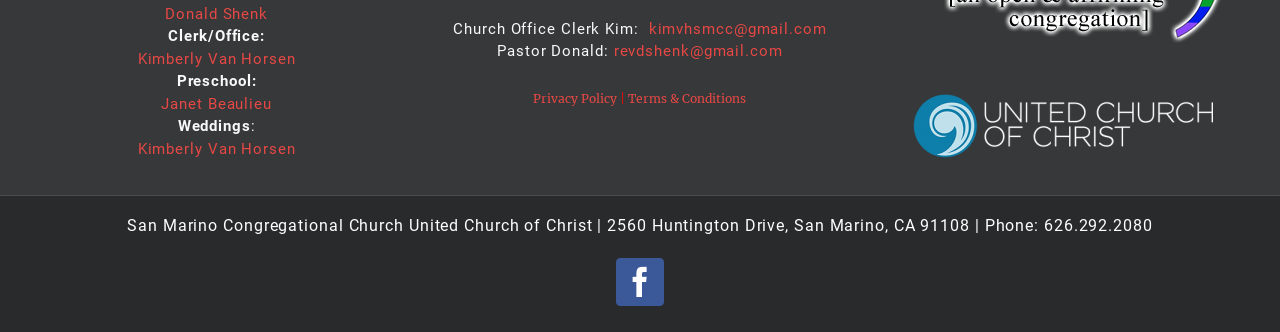Using the details from the image, please elaborate on the following question: What is the name of the church?

The webpage has a section with the address and contact information of the church, which includes the name 'San Marino Congregational Church United Church of Christ'.